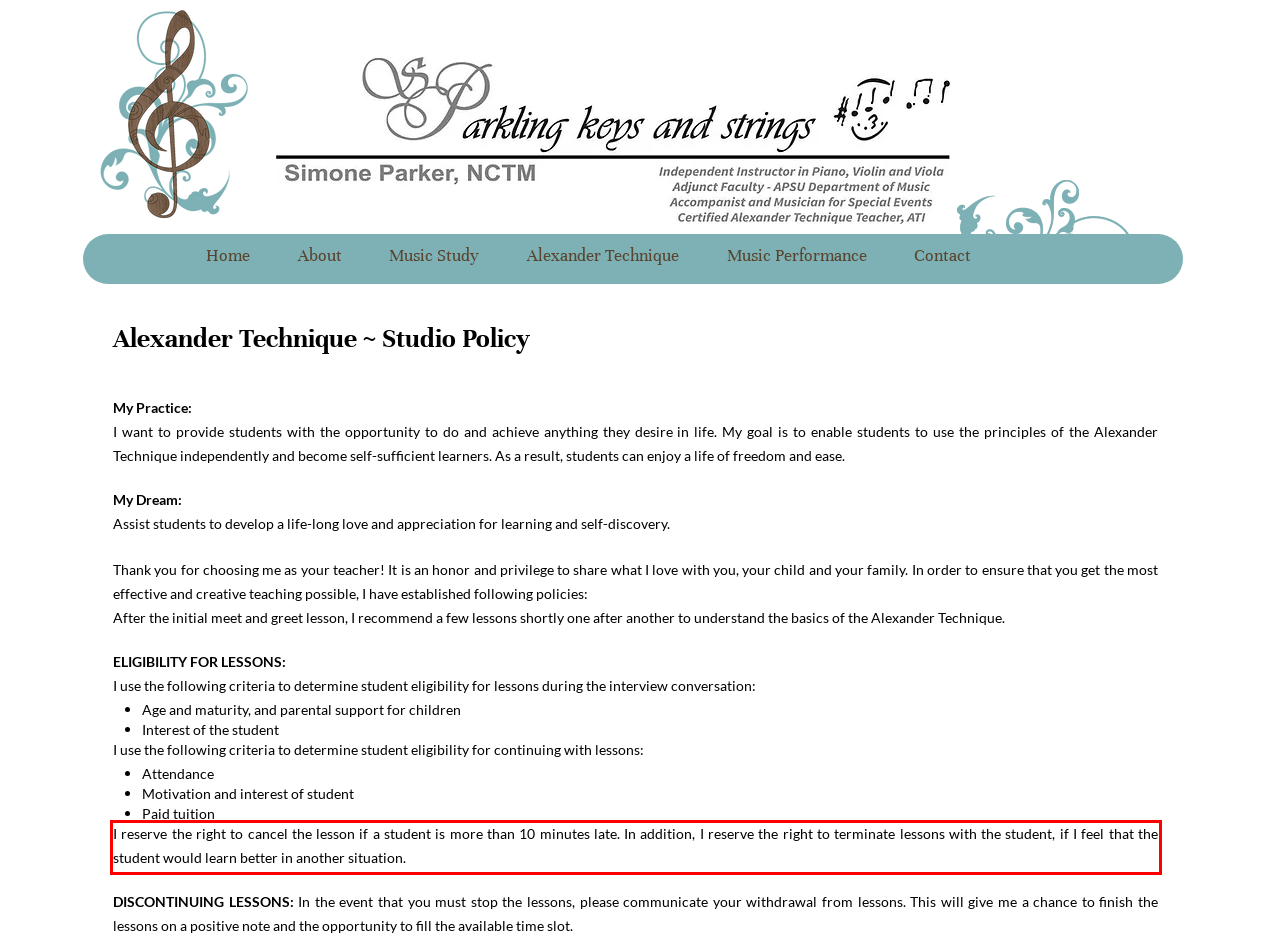Given a screenshot of a webpage with a red bounding box, please identify and retrieve the text inside the red rectangle.

I reserve the right to cancel the lesson if a student is more than 10 minutes late. In addition, I reserve the right to terminate lessons with the student, if I feel that the student would learn better in another situation.